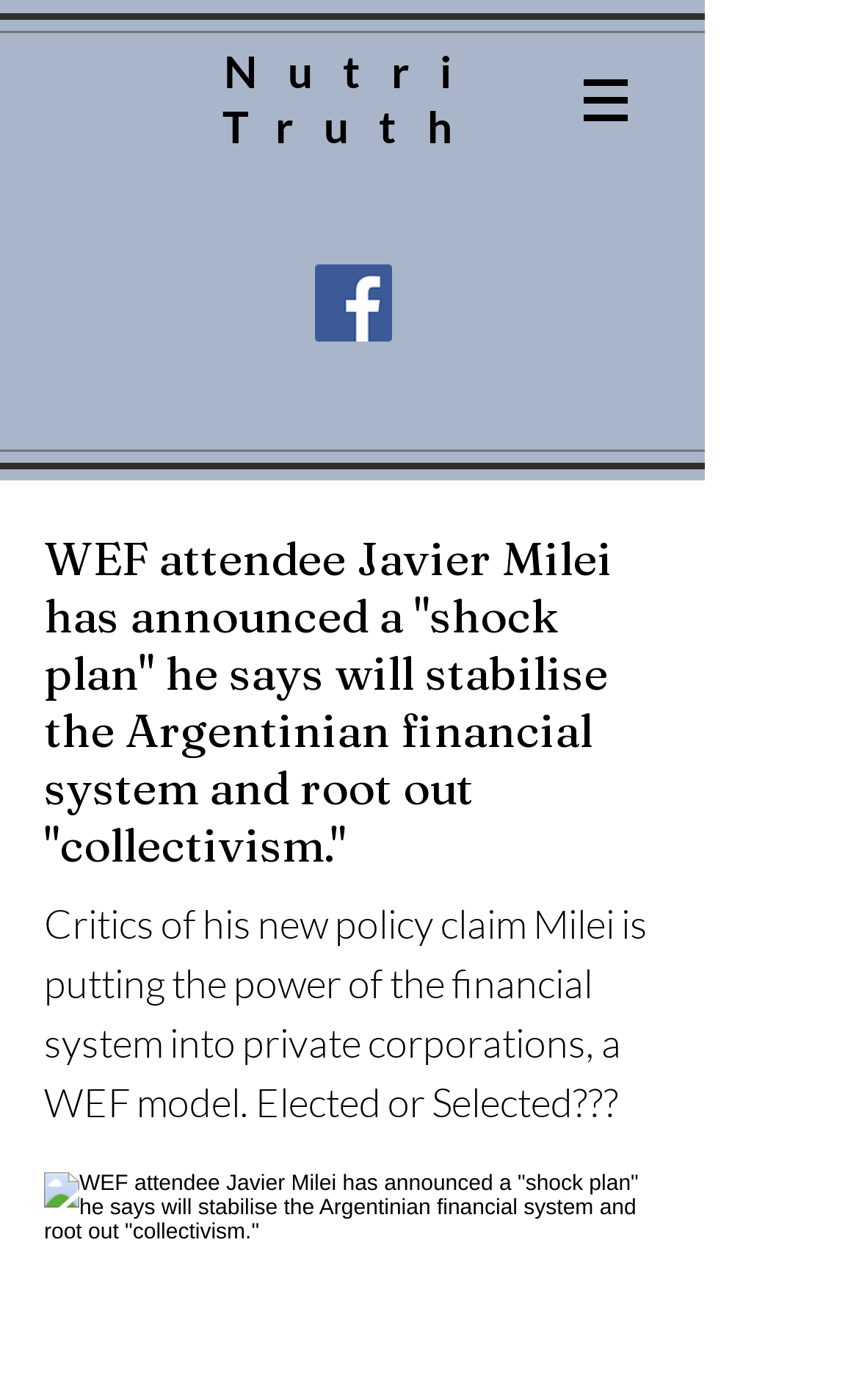Please give a concise answer to this question using a single word or phrase: 
What social media platform is linked?

Facebook